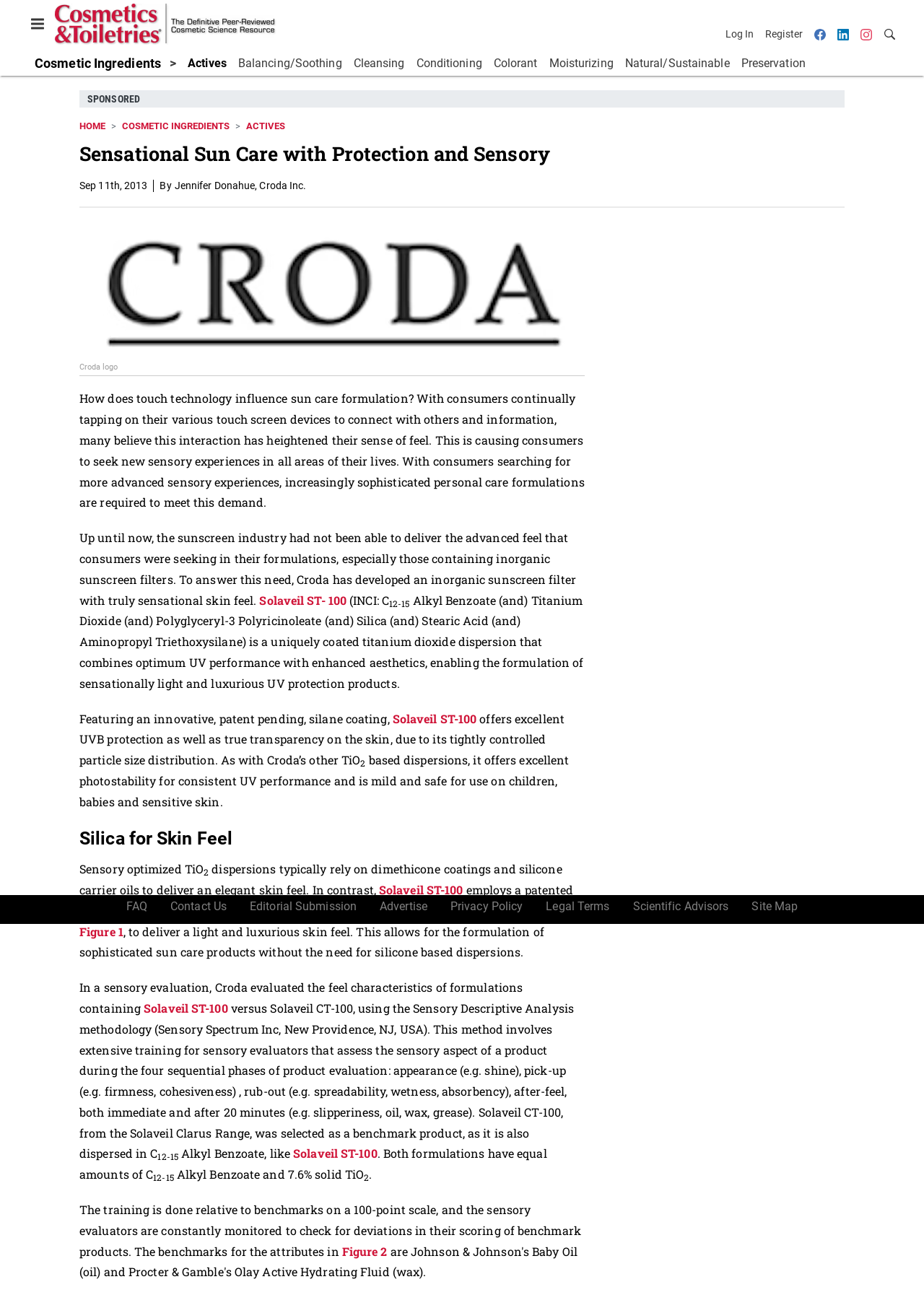Show the bounding box coordinates for the element that needs to be clicked to execute the following instruction: "Click the 'Youtube adobe premiere pro cc 2017 free download' heading". Provide the coordinates in the form of four float numbers between 0 and 1, i.e., [left, top, right, bottom].

None